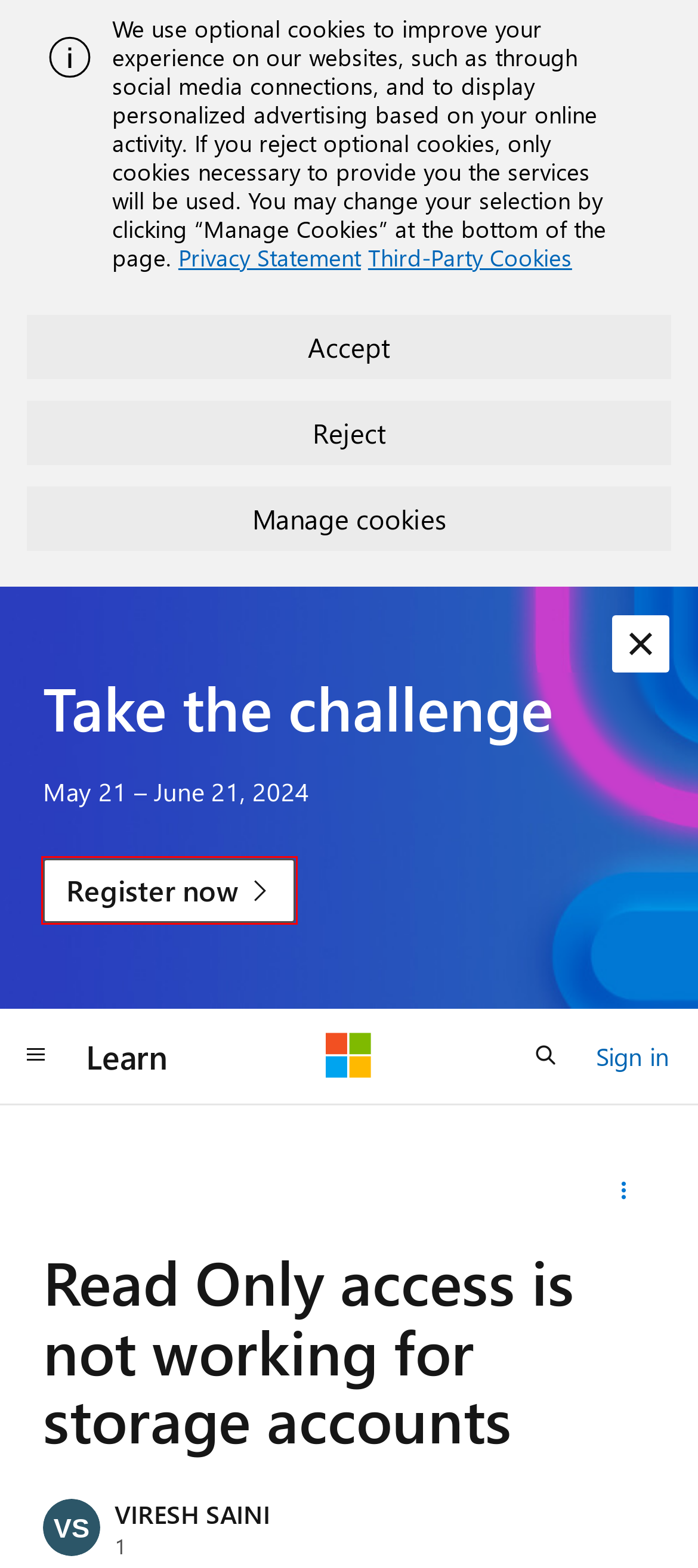Given a webpage screenshot with a UI element marked by a red bounding box, choose the description that best corresponds to the new webpage that will appear after clicking the element. The candidates are:
A. Terms of Use | Microsoft Learn
B. Your request has been blocked. This could be
                        due to several reasons.
C. Trademark and Brand Guidelines | Microsoft Legal
D. Registration | Microsoft Learn Challenge: Build Edition
E. Questions - Microsoft Q&A
F. Microsoft Privacy Statement – Microsoft privacy
G. Microsoft Learn Blog - Microsoft Community Hub
H. Microsoft previous versions of technical documentation | Microsoft Learn

D